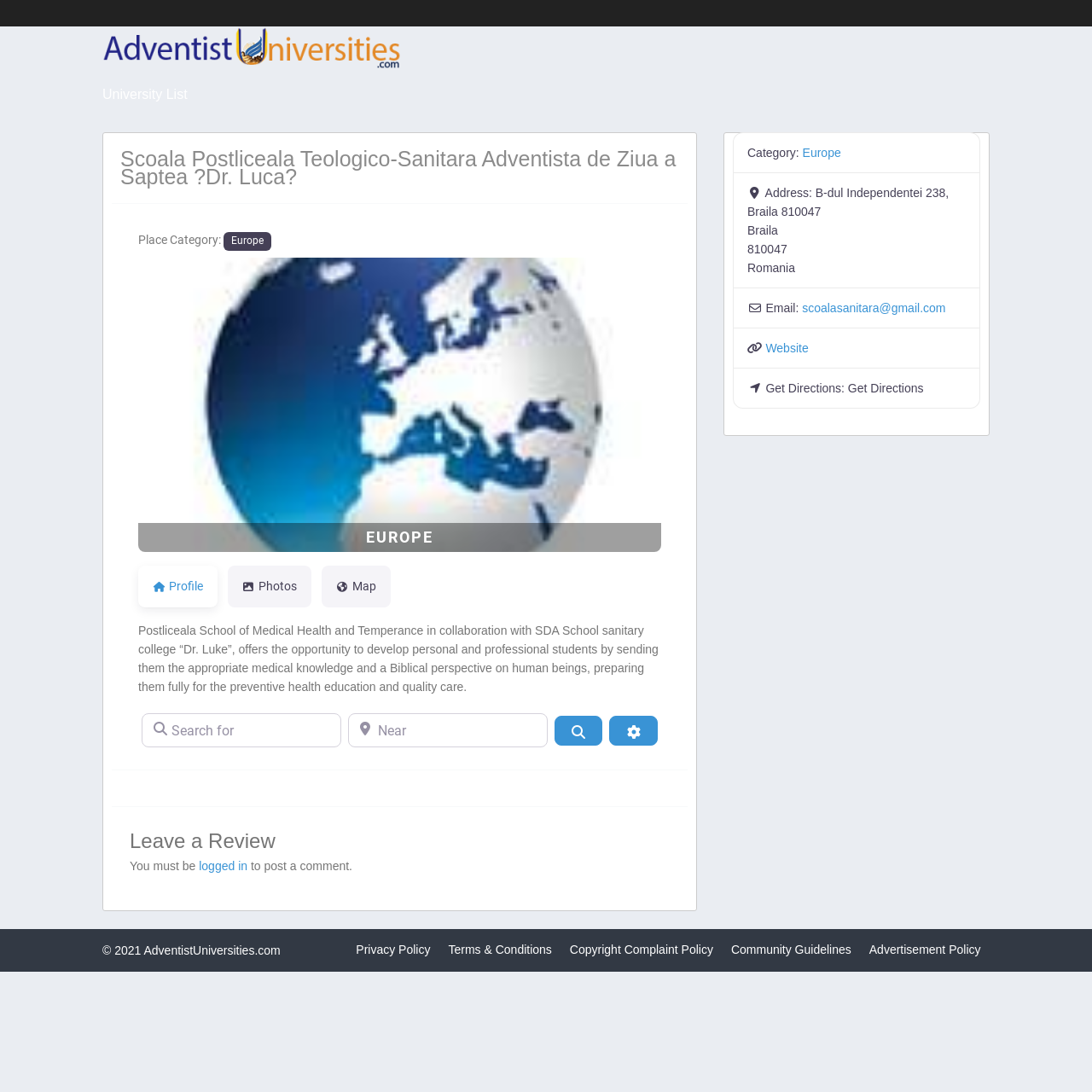Please provide a comprehensive answer to the question below using the information from the image: What is the address of the school?

The address of the school can be found in the StaticText element 'Address:' and its corresponding text 'B-dul Independentei 238, Braila 810047'.